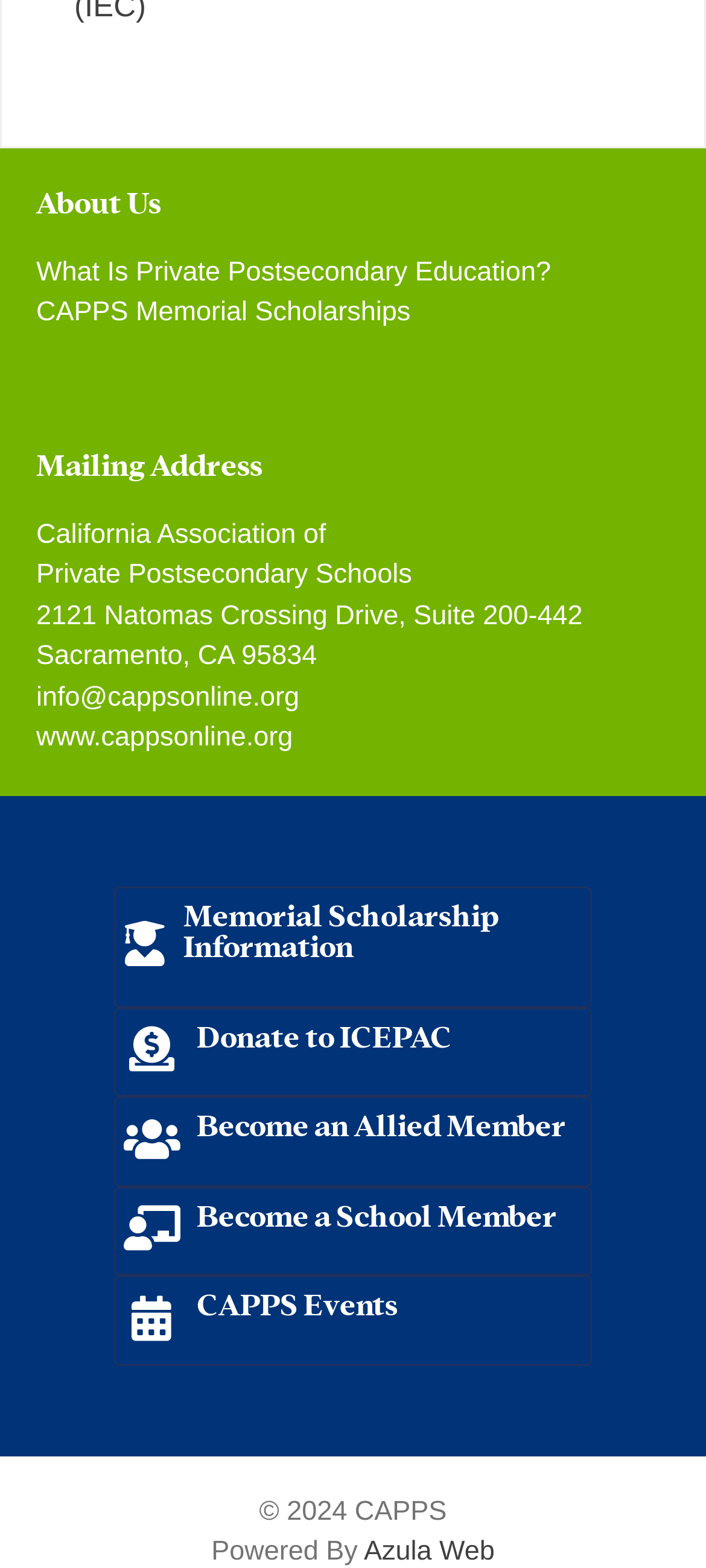Determine the coordinates of the bounding box that should be clicked to complete the instruction: "Donate to ICEPAC". The coordinates should be represented by four float numbers between 0 and 1: [left, top, right, bottom].

[0.279, 0.647, 0.64, 0.671]